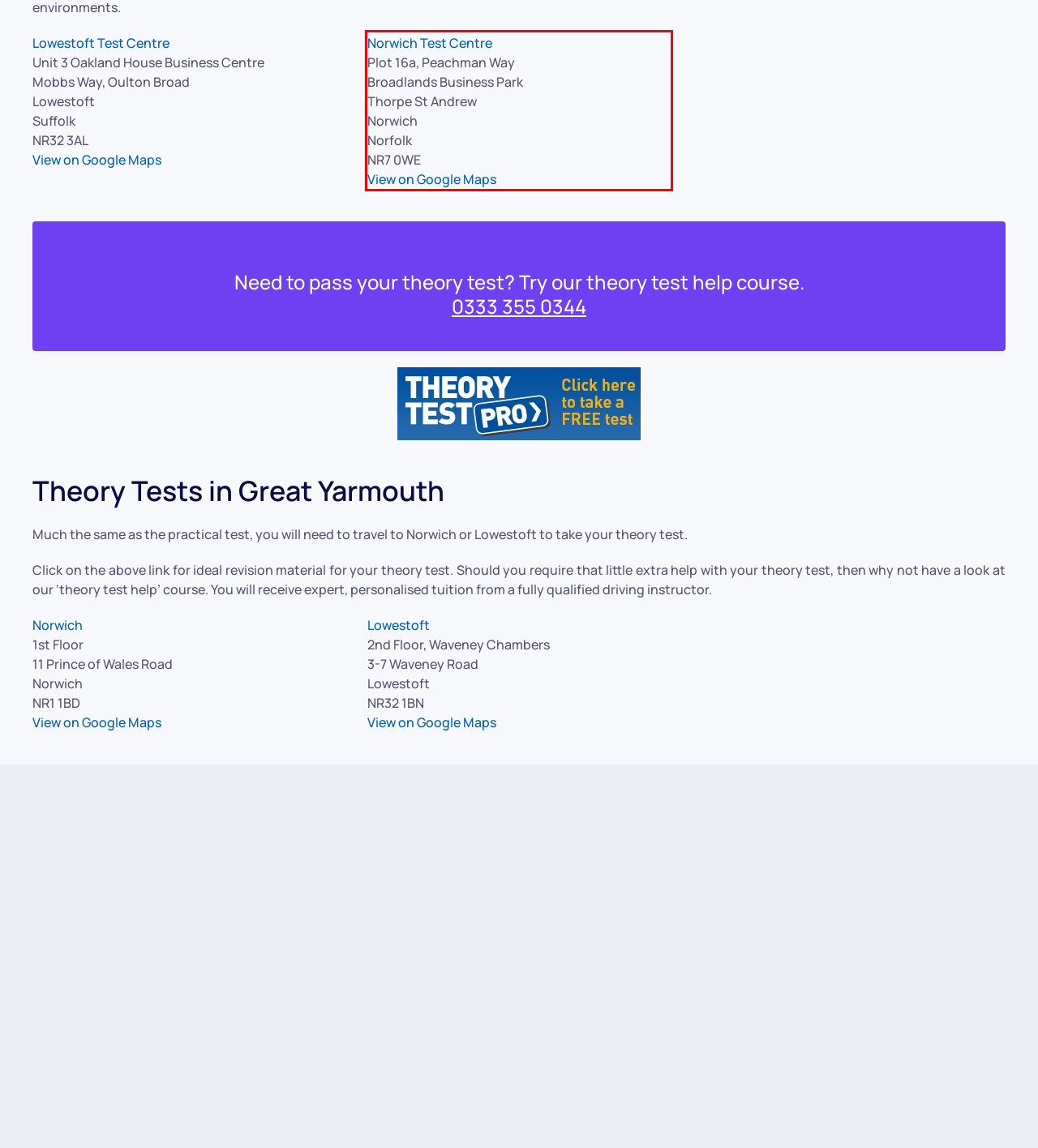There is a screenshot of a webpage with a red bounding box around a UI element. Please use OCR to extract the text within the red bounding box.

Norwich Test Centre Plot 16a, Peachman Way Broadlands Business Park Thorpe St Andrew Norwich Norfolk NR7 0WE View on Google Maps